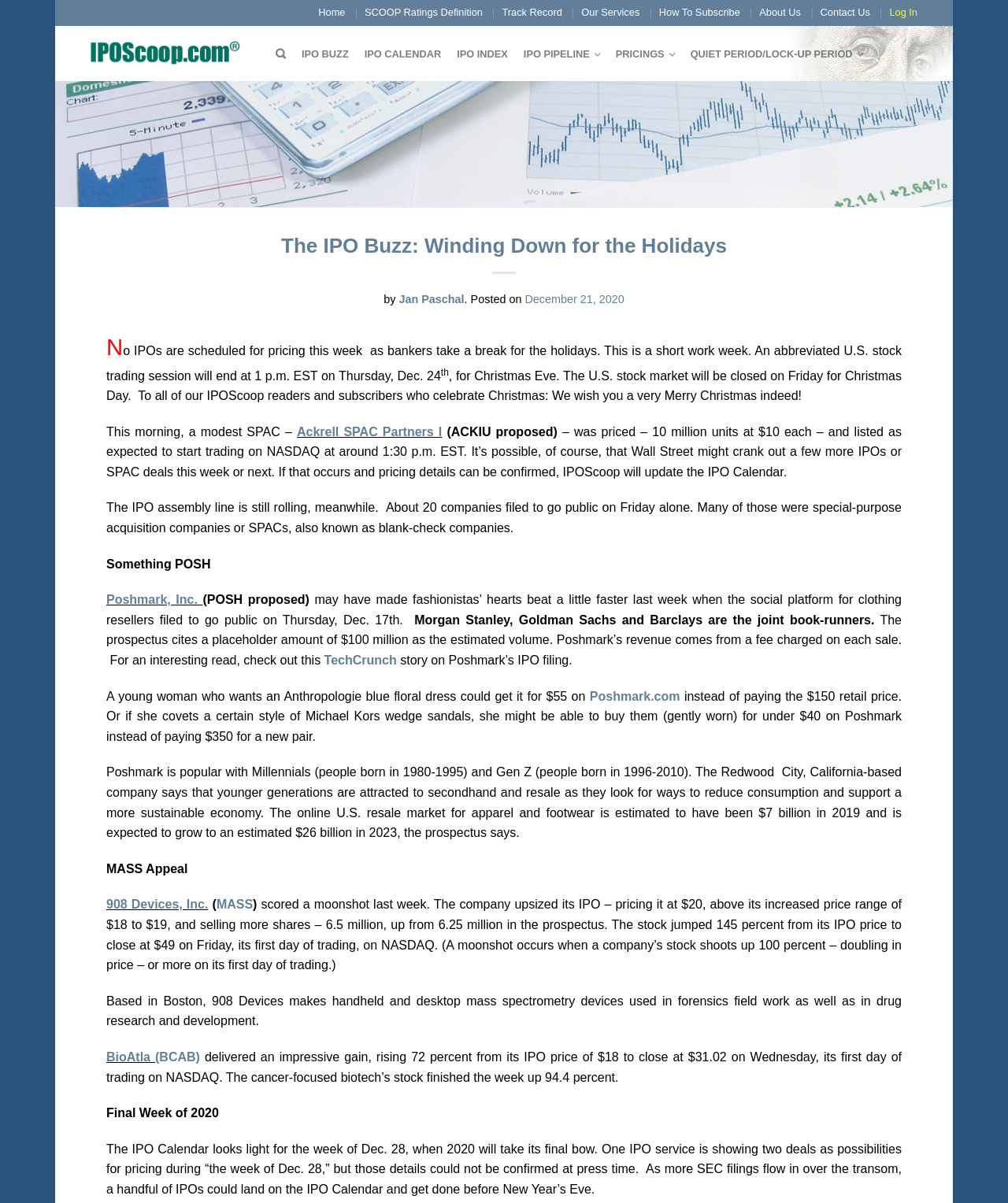Please identify the bounding box coordinates of the element's region that I should click in order to complete the following instruction: "Check the IPO PIPELINE". The bounding box coordinates consist of four float numbers between 0 and 1, i.e., [left, top, right, bottom].

[0.519, 0.04, 0.585, 0.05]